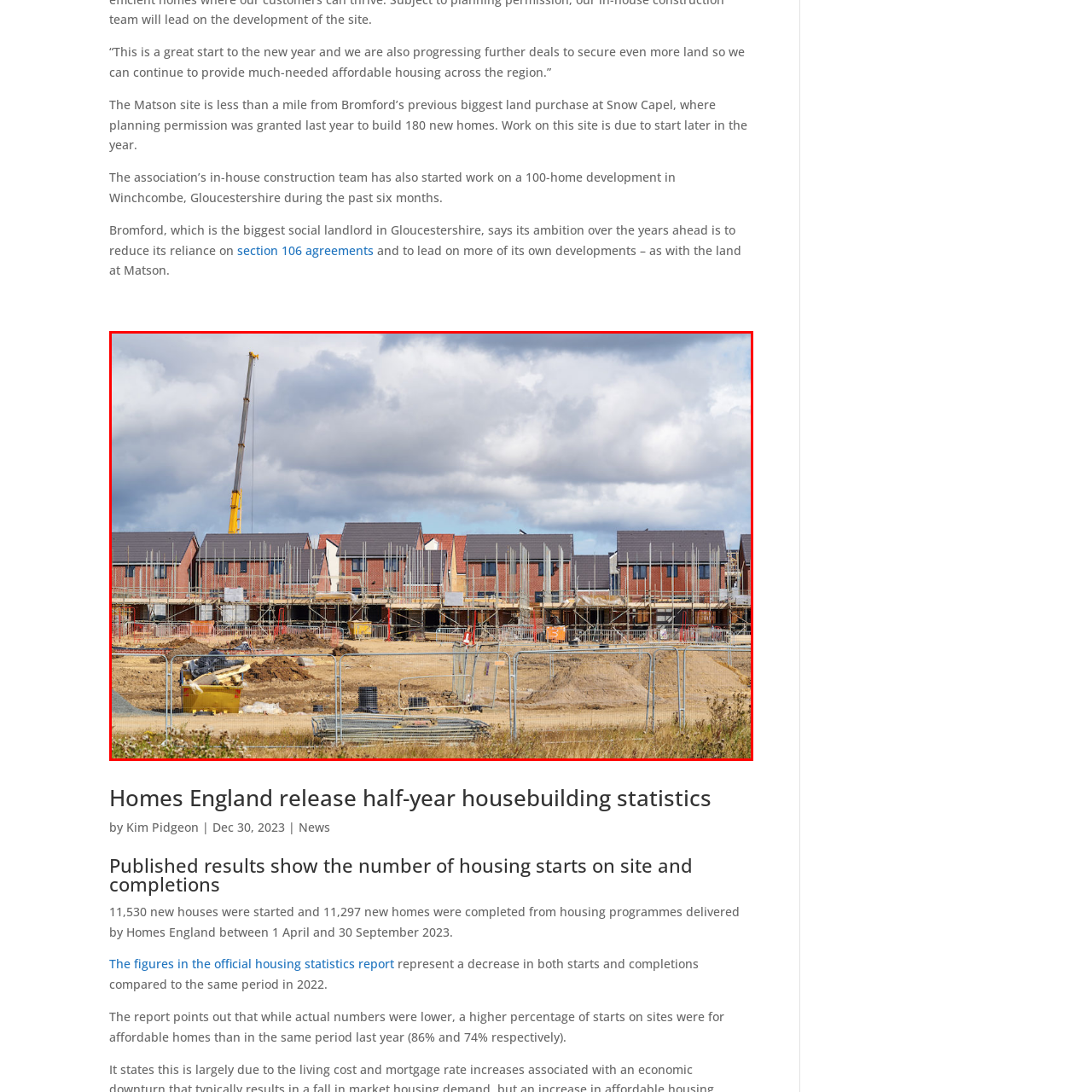Look at the image inside the red box and answer the question with a single word or phrase:
Is there a crane visible in the image?

Yes